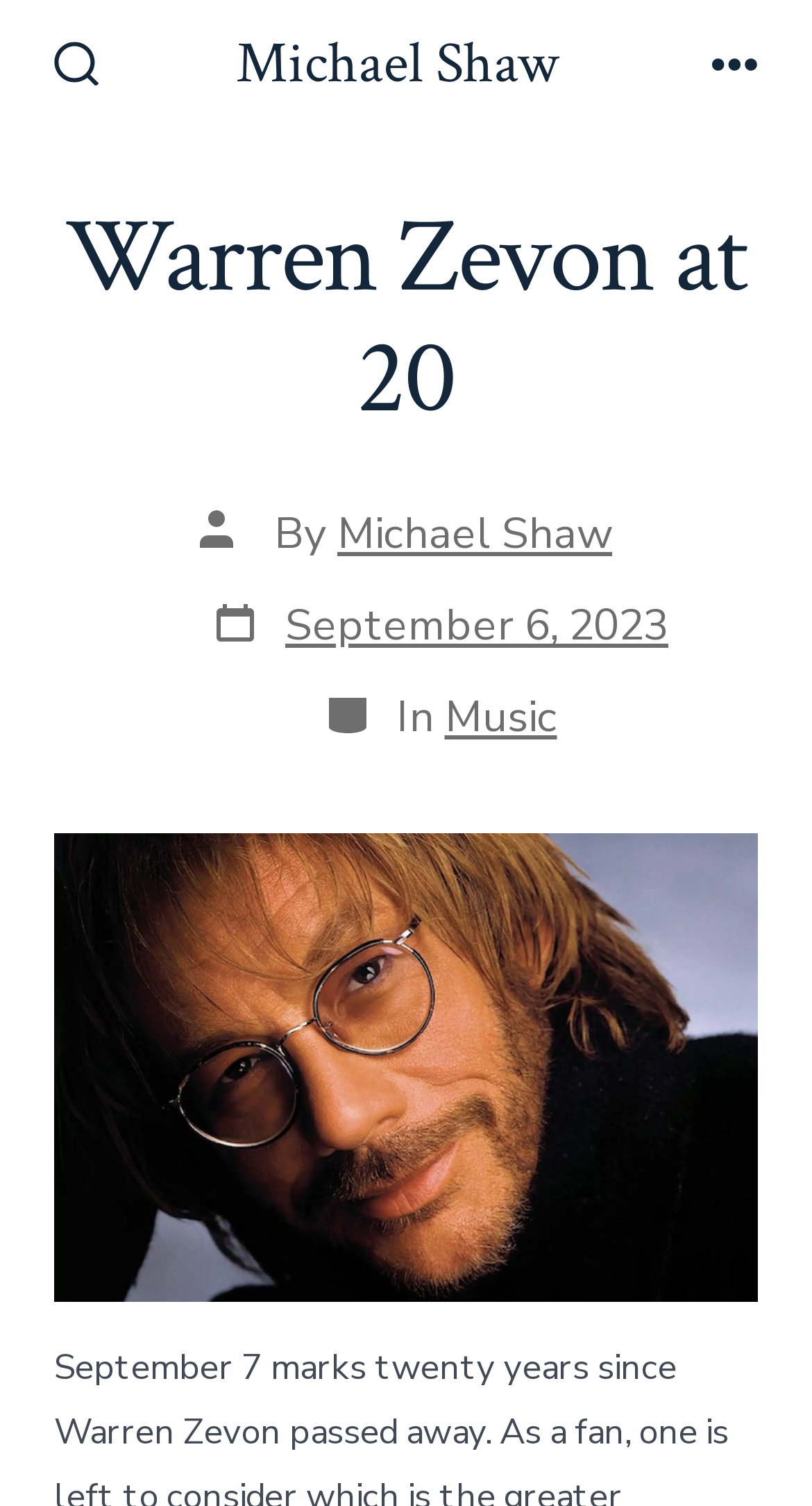Extract the bounding box for the UI element that matches this description: "Post date September 6, 2023".

[0.259, 0.396, 0.823, 0.435]